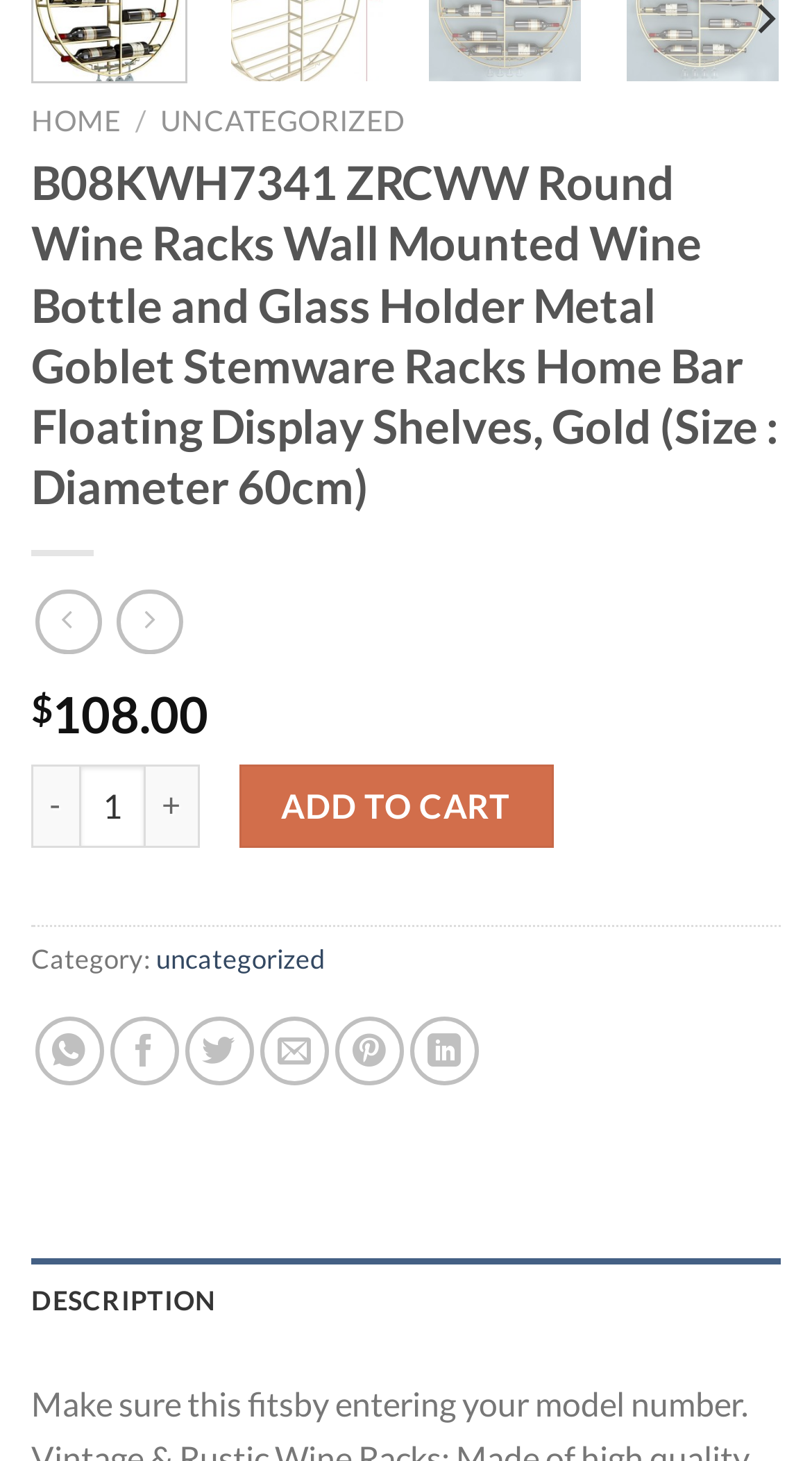Determine the bounding box coordinates for the HTML element described here: "Add to cart".

[0.295, 0.523, 0.681, 0.581]